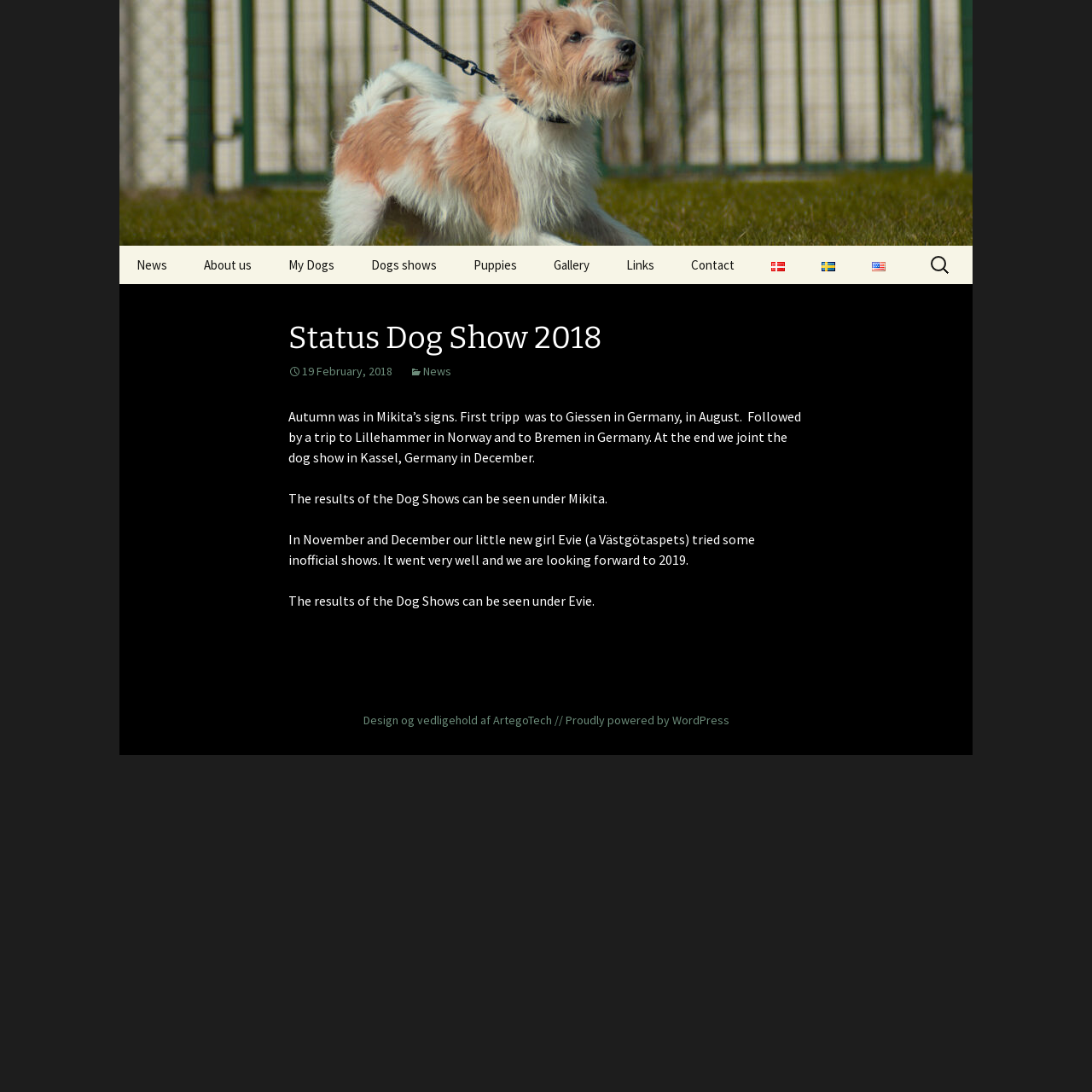Offer a comprehensive description of the webpage’s content and structure.

The webpage is about Kennel Baleyco, a dog breeding and showing organization. At the top, there is a heading with the kennel's name and a subtitle "Fransk Bulldogs der charmerer" (French Bulldogs that charm). Below this, there is a navigation menu with links to various sections of the website, including "News", "About us", "My Dogs", "Dogs shows", "Puppies", "Gallery", "Links", and "Contact". Each of these links has a corresponding flag icon for language selection, including Danish, Swedish, and English.

To the right of the navigation menu, there is a search bar with a label "Search for:". Below this, the main content of the webpage begins, which is an article about the kennel's dog show experiences in 2018. The article has a heading "Status Dog Show 2018" and is divided into several paragraphs. The first paragraph describes the kennel's dog, Mikita, and its trips to various dog shows in Germany and Norway. The second paragraph mentions the results of the dog shows, which can be seen under Mikita's section. The third paragraph introduces a new dog, Evie, a Västgötaspets, and its experiences in unofficial dog shows.

At the bottom of the webpage, there is a footer section with links to the website's design and maintenance information, as well as a credit to WordPress, the content management system used to power the website.